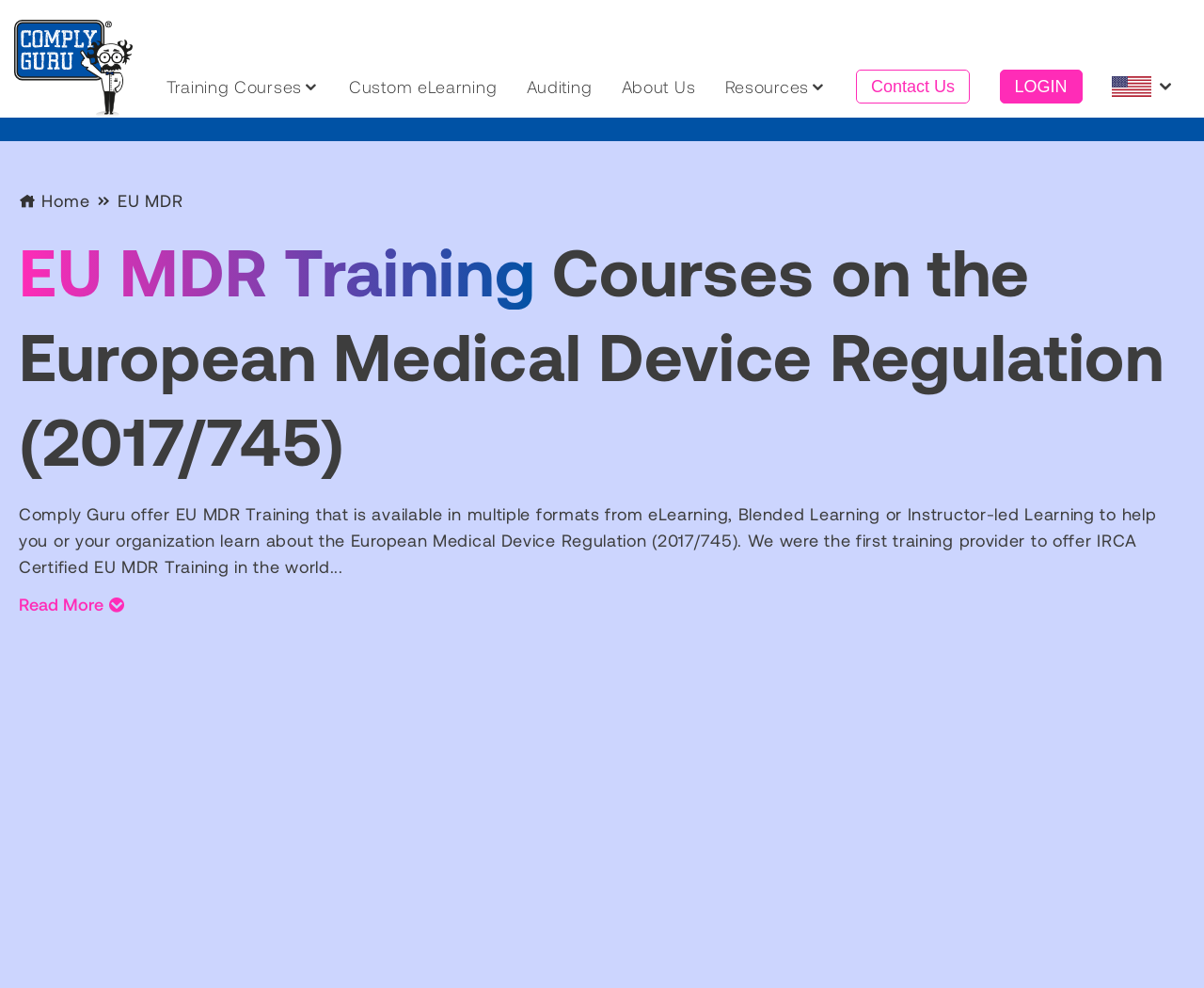What is the name of the company offering EU MDR Training?
Kindly offer a comprehensive and detailed response to the question.

The company name can be found in the top-left corner of the webpage, where it says 'Comply Guru US' with a logo next to it.